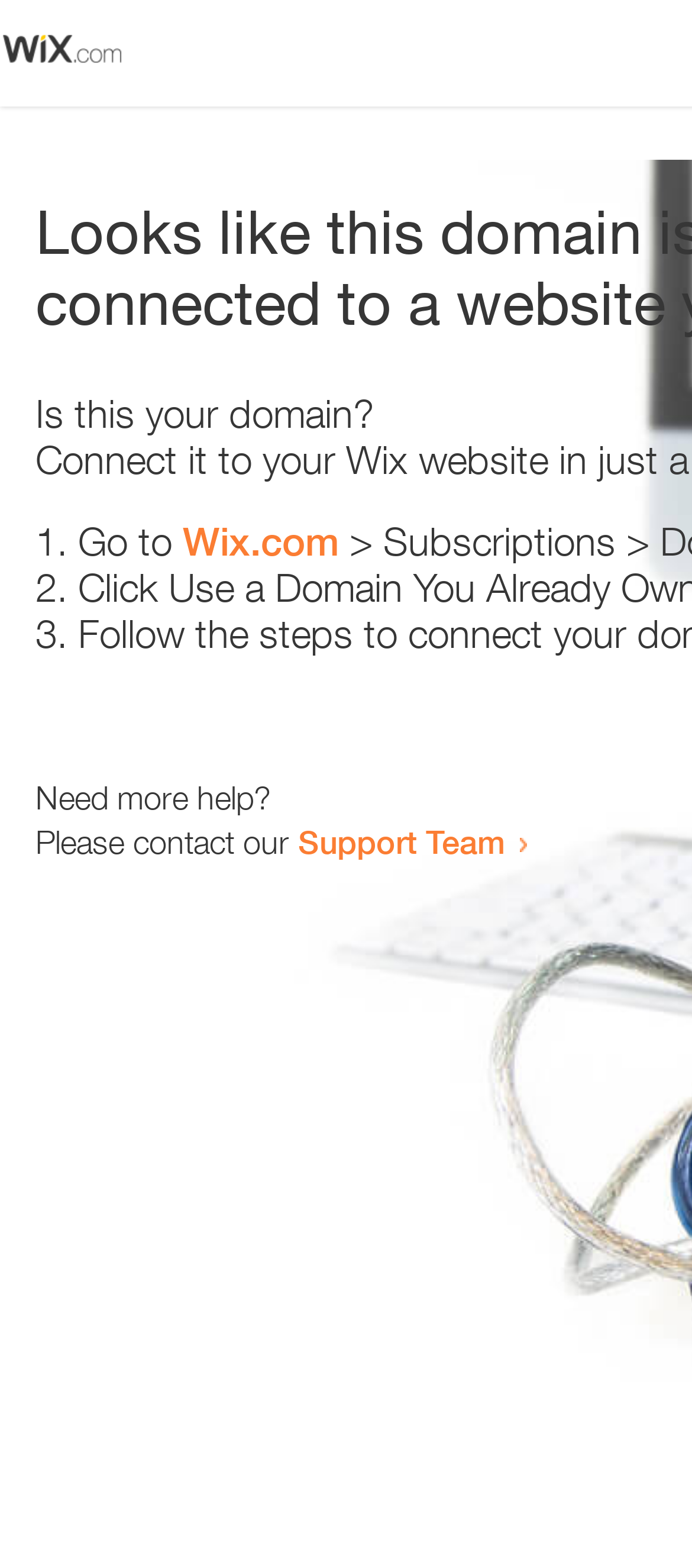Please identify the primary heading on the webpage and return its text.

Looks like this domain isn't
connected to a website yet